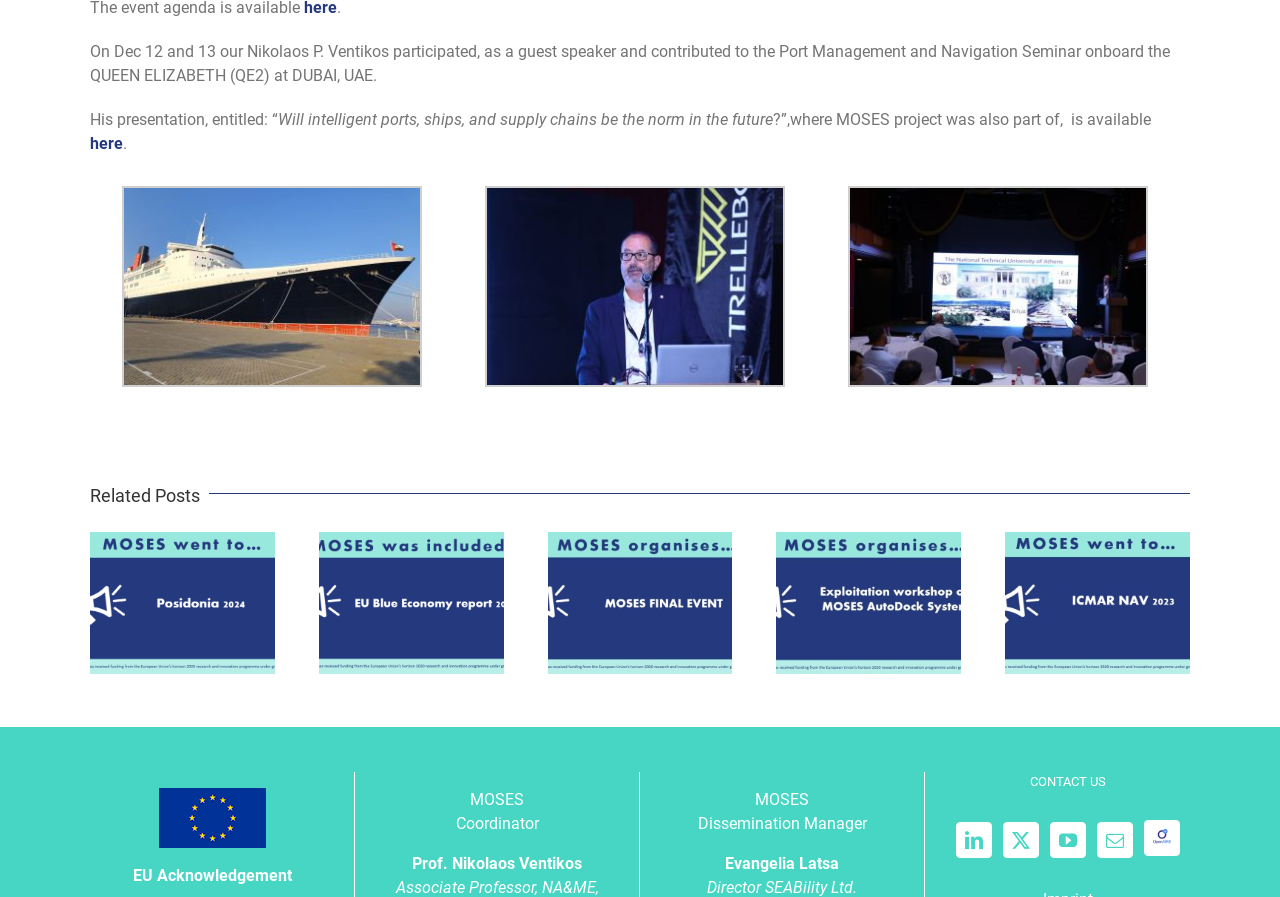From the element description alt="OpenAIRE", predict the bounding box coordinates of the UI element. The coordinates must be specified in the format (top-left x, top-left y, bottom-right x, bottom-right y) and should be within the 0 to 1 range.

[0.893, 0.914, 0.921, 0.954]